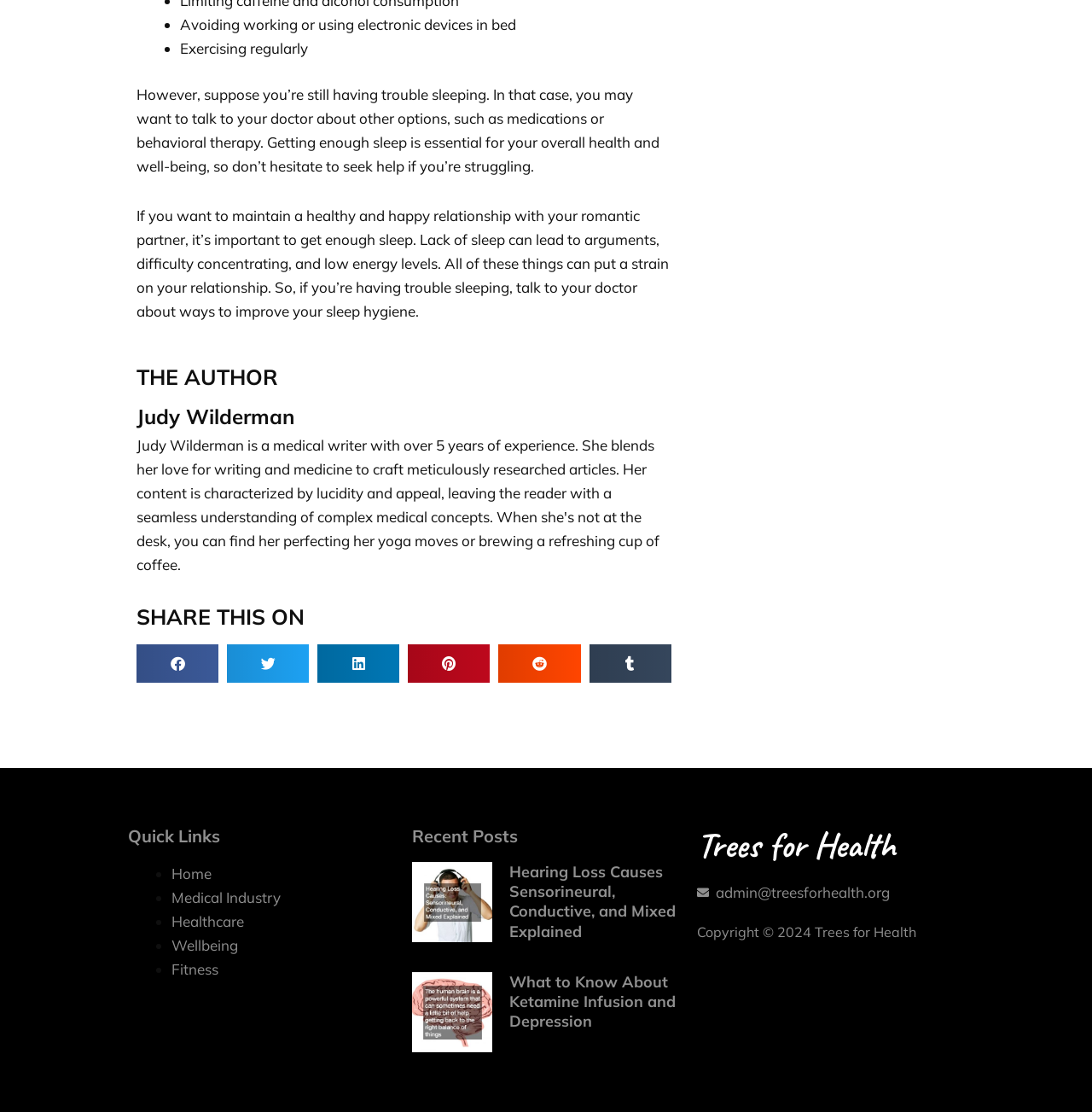What is the first tip for better sleep?
Refer to the screenshot and deliver a thorough answer to the question presented.

The first tip for better sleep is mentioned in the list of tips, which is 'Avoiding working or using electronic devices in bed'. This is indicated by the list marker '•' followed by the static text 'Avoiding working or using electronic devices in bed'.